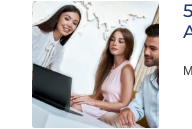Provide your answer in one word or a succinct phrase for the question: 
What is the dominant color of the backdrop?

Neutral tone